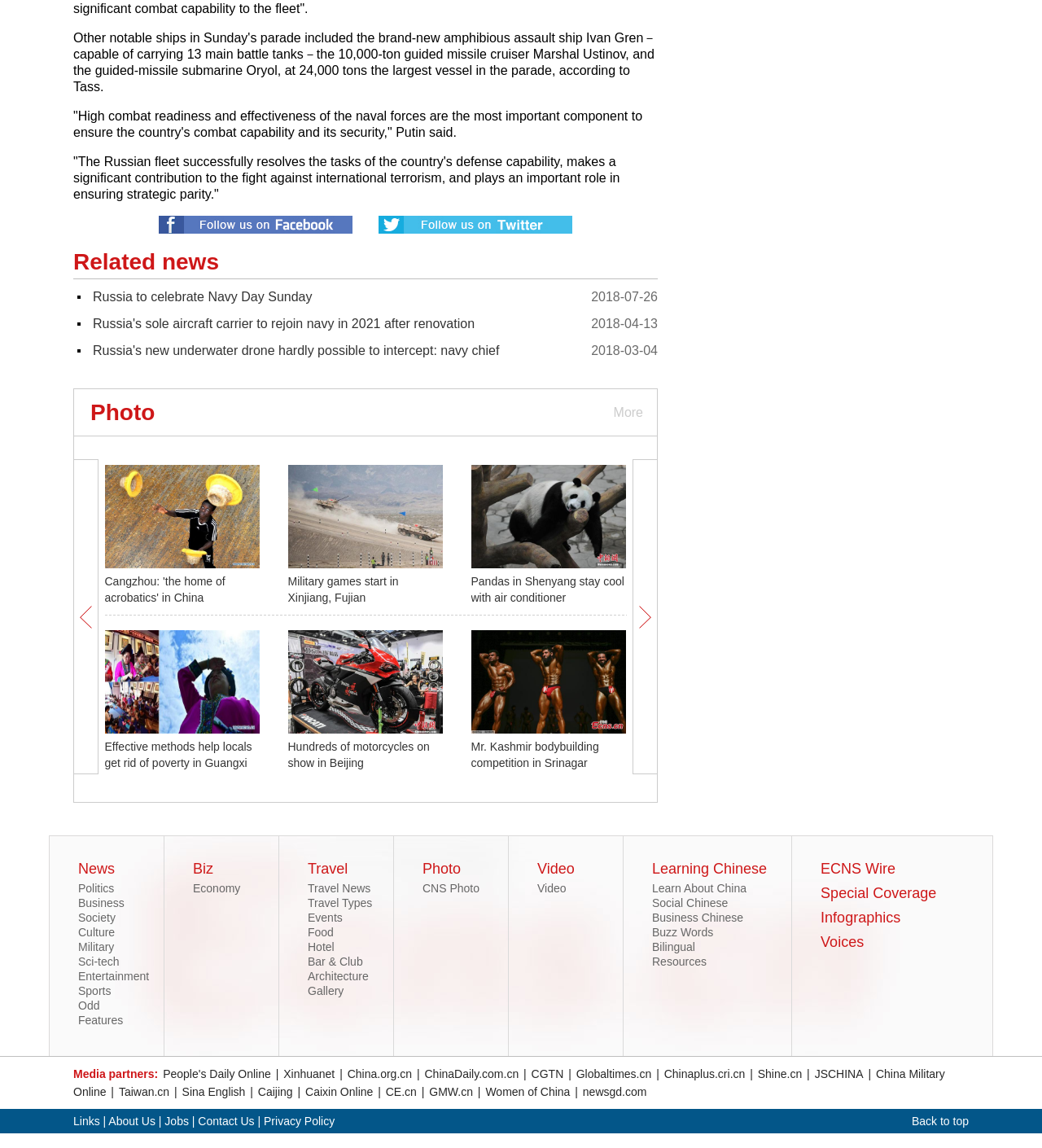What is the topic of the news section?
Based on the visual details in the image, please answer the question thoroughly.

The topic of the news section is 'Related news', as indicated by the heading element with ID 76, which is located above the list of news links.